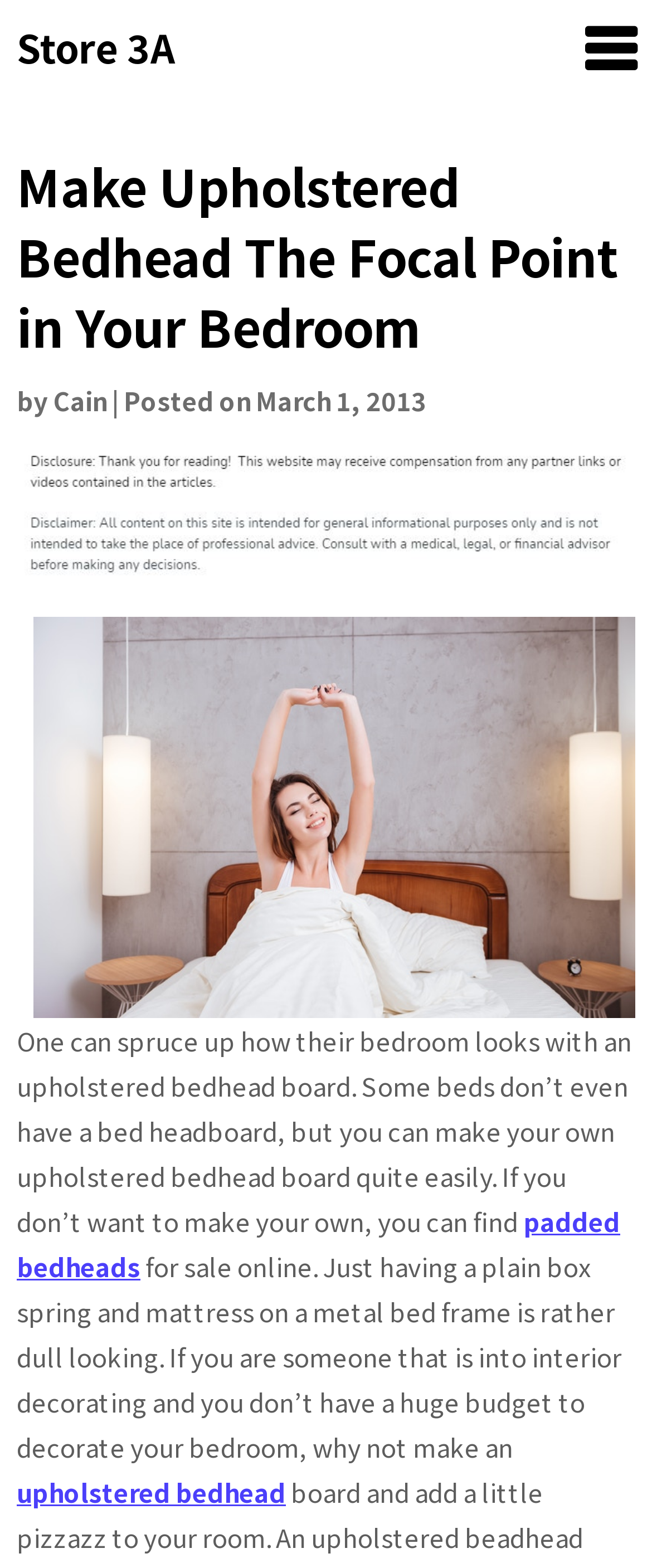What is the date of the article?
Could you give a comprehensive explanation in response to this question?

The date of the article can be found in the text 'Posted on March 1, 2013' which is located below the heading, indicating that the article was posted on March 1, 2013.